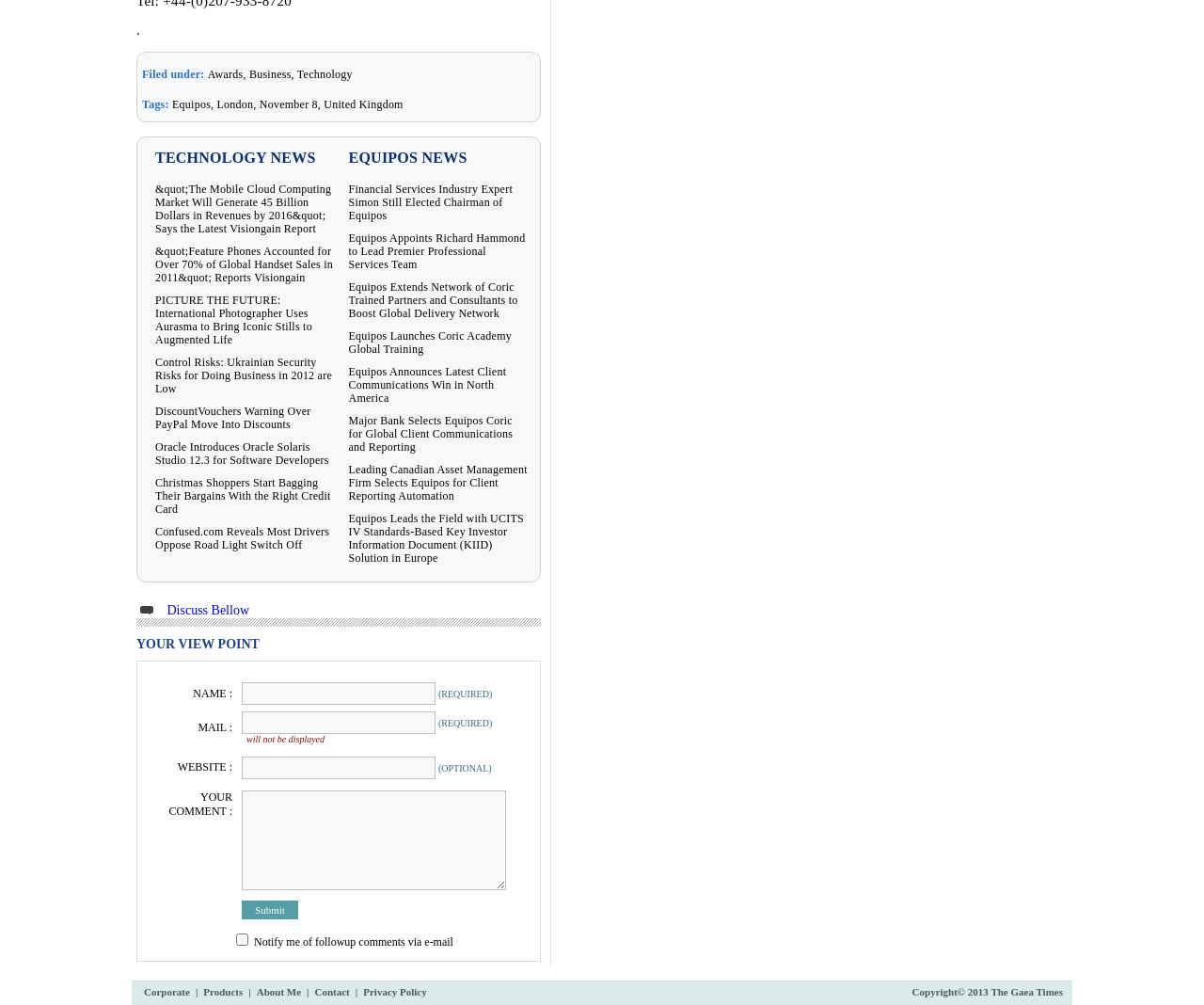Provide the bounding box coordinates of the section that needs to be clicked to accomplish the following instruction: "Click on the 'About Me' link."

[0.213, 0.981, 0.25, 0.993]